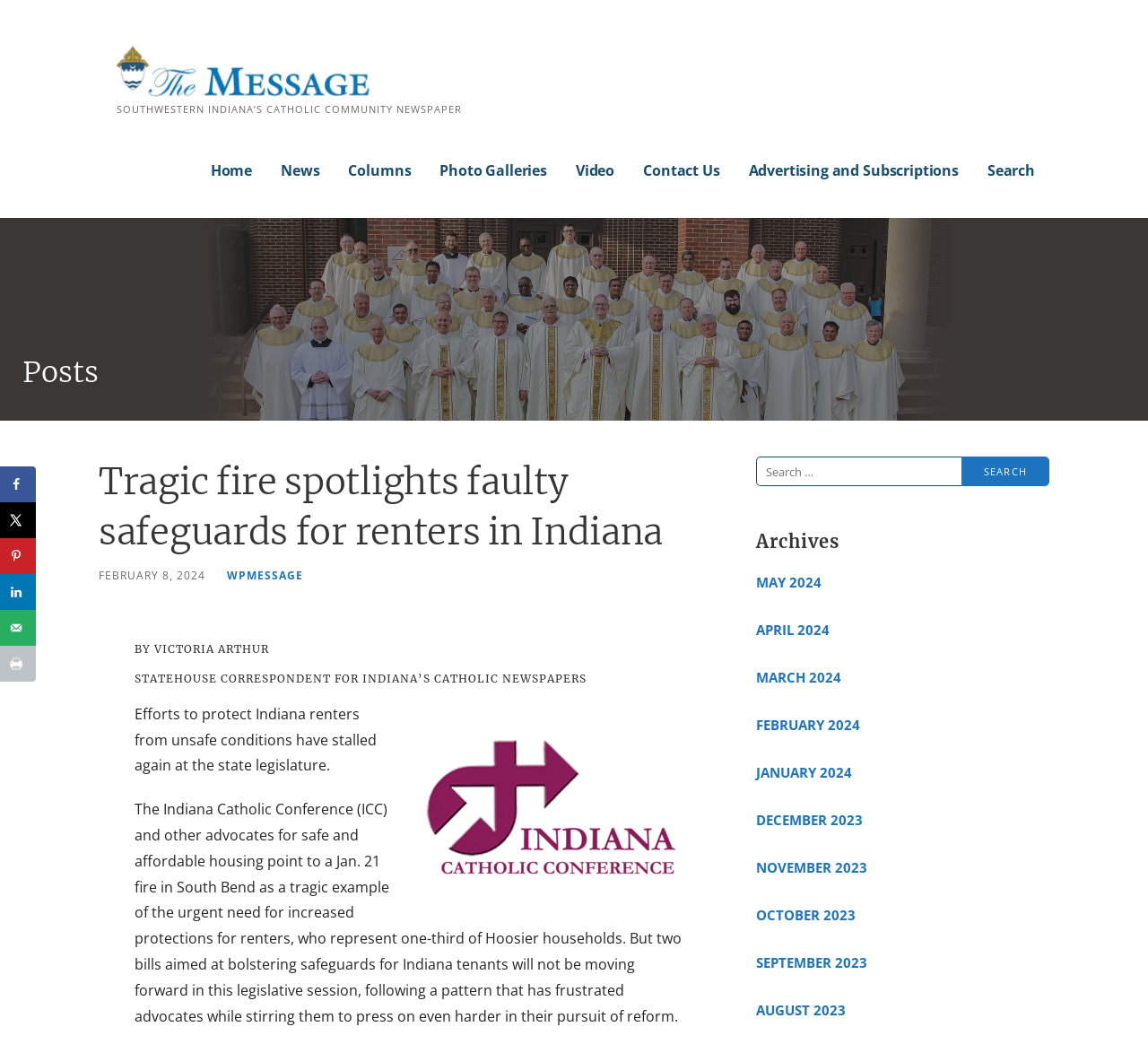Please indicate the bounding box coordinates for the clickable area to complete the following task: "Read the news article". The coordinates should be specified as four float numbers between 0 and 1, i.e., [left, top, right, bottom].

[0.086, 0.434, 0.628, 0.529]